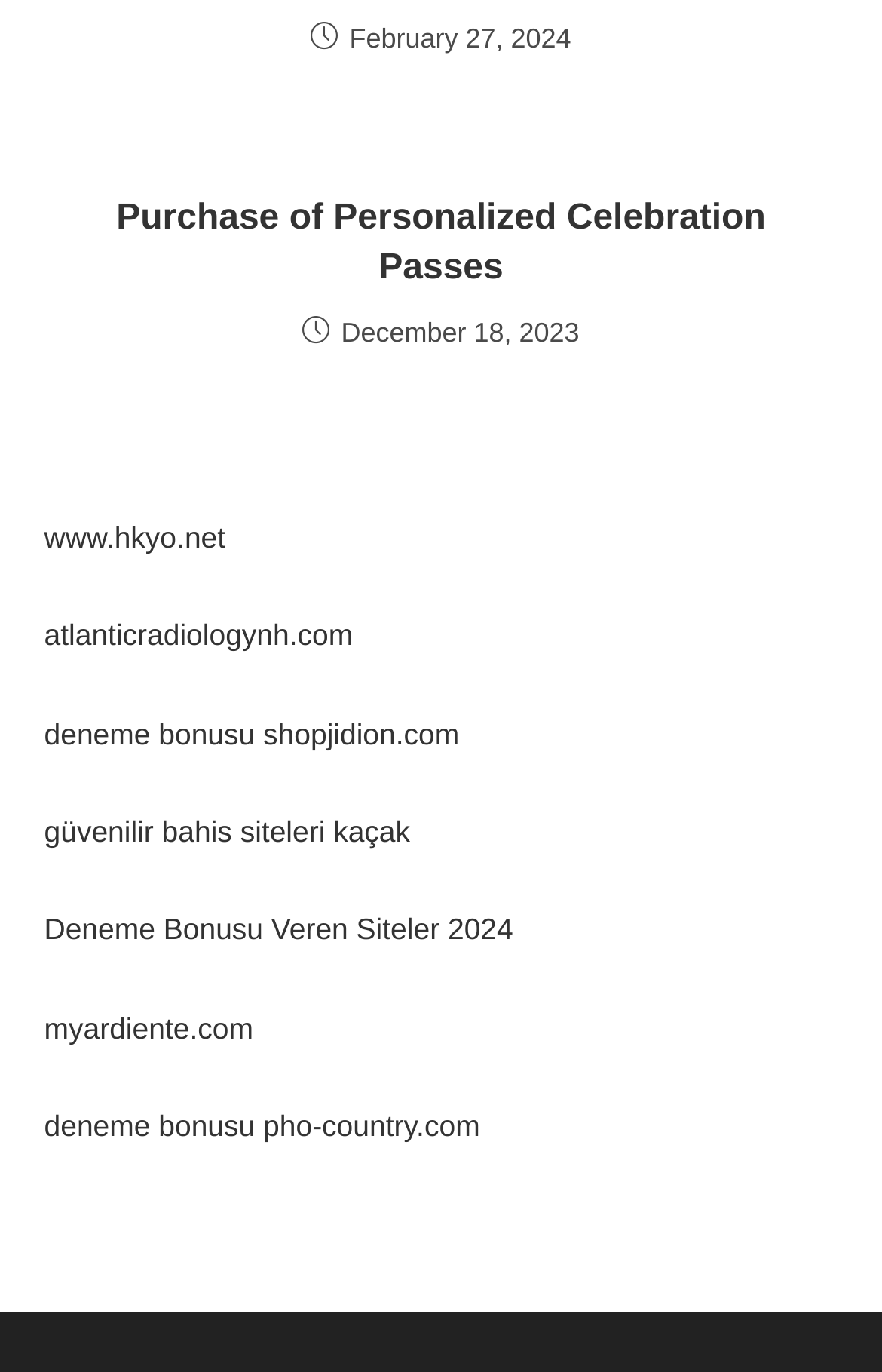Using a single word or phrase, answer the following question: 
What is the purpose of the webpage?

Purchase of celebration passes